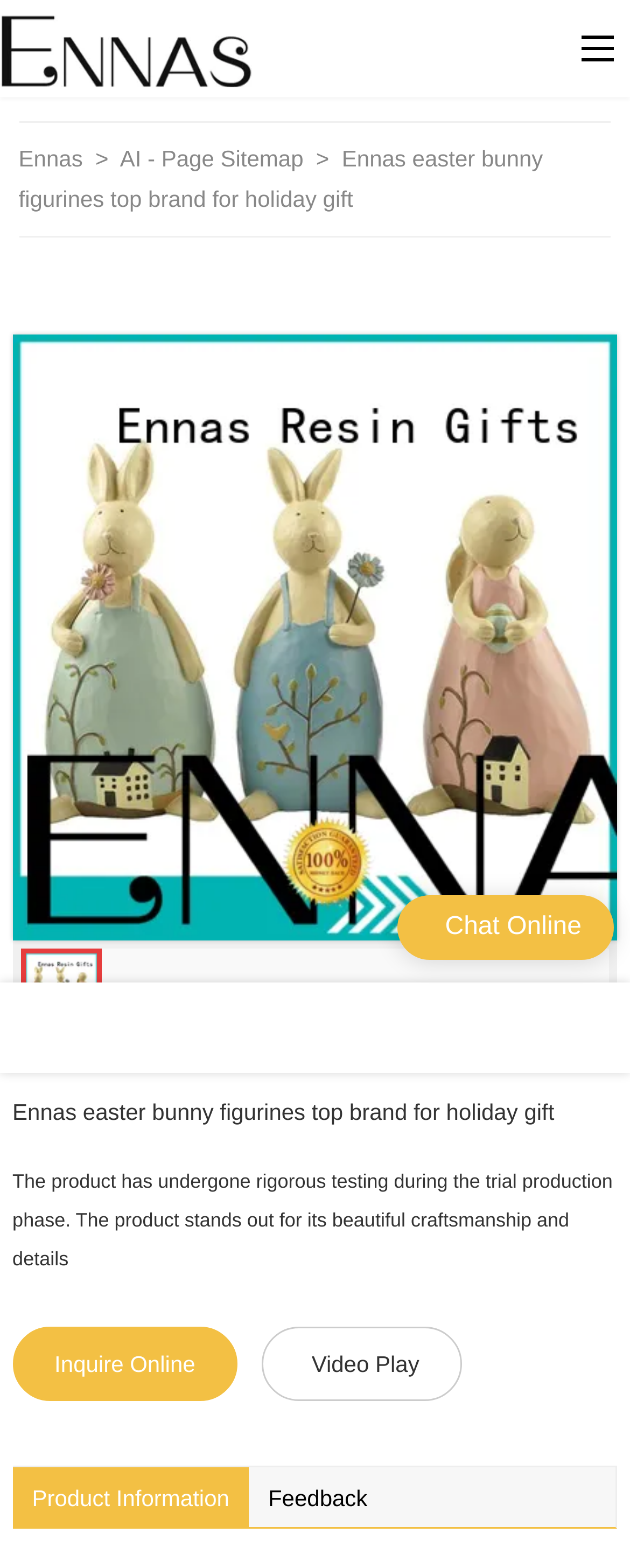Locate the UI element described by Ennas in the provided webpage screenshot. Return the bounding box coordinates in the format (top-left x, top-left y, bottom-right x, bottom-right y), ensuring all values are between 0 and 1.

[0.03, 0.093, 0.141, 0.109]